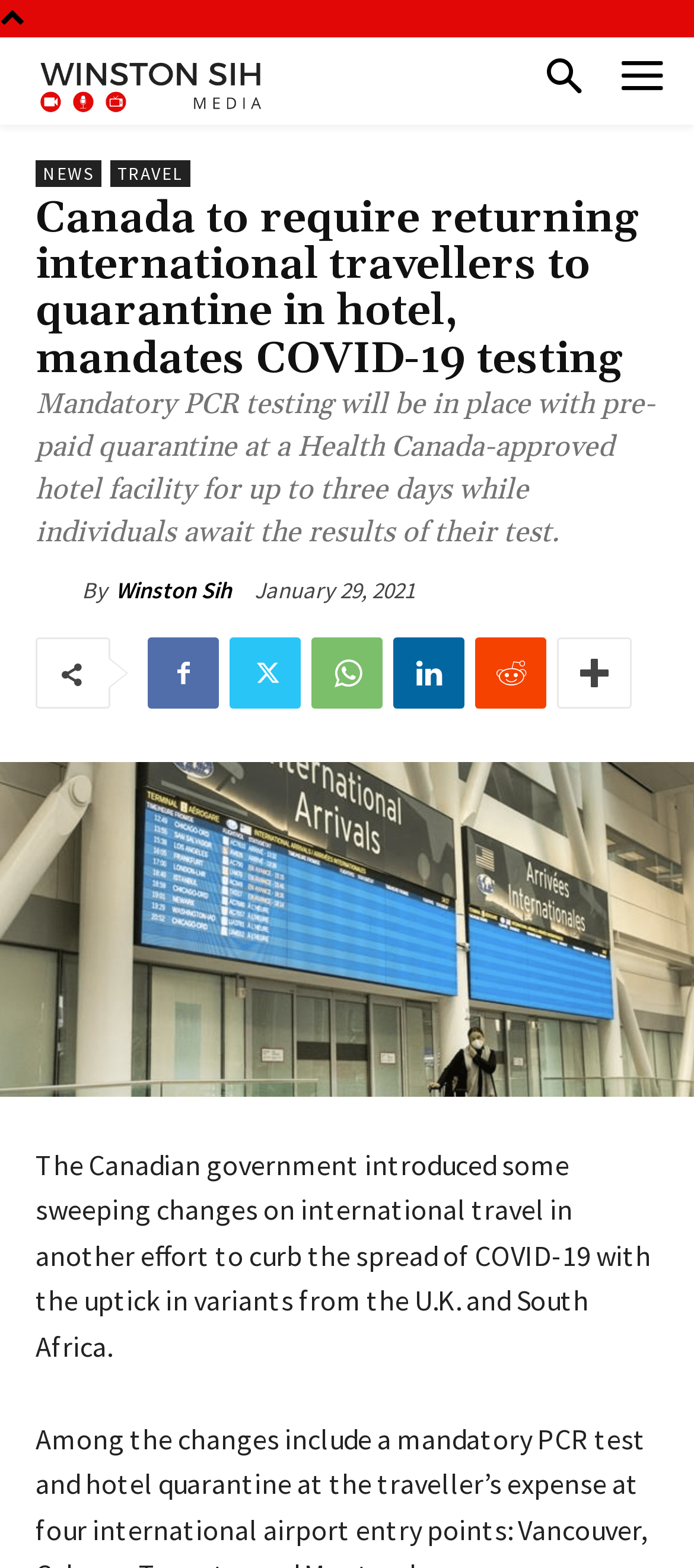What is the reason for the new travel restrictions?
From the screenshot, supply a one-word or short-phrase answer.

Uptick in COVID-19 variants